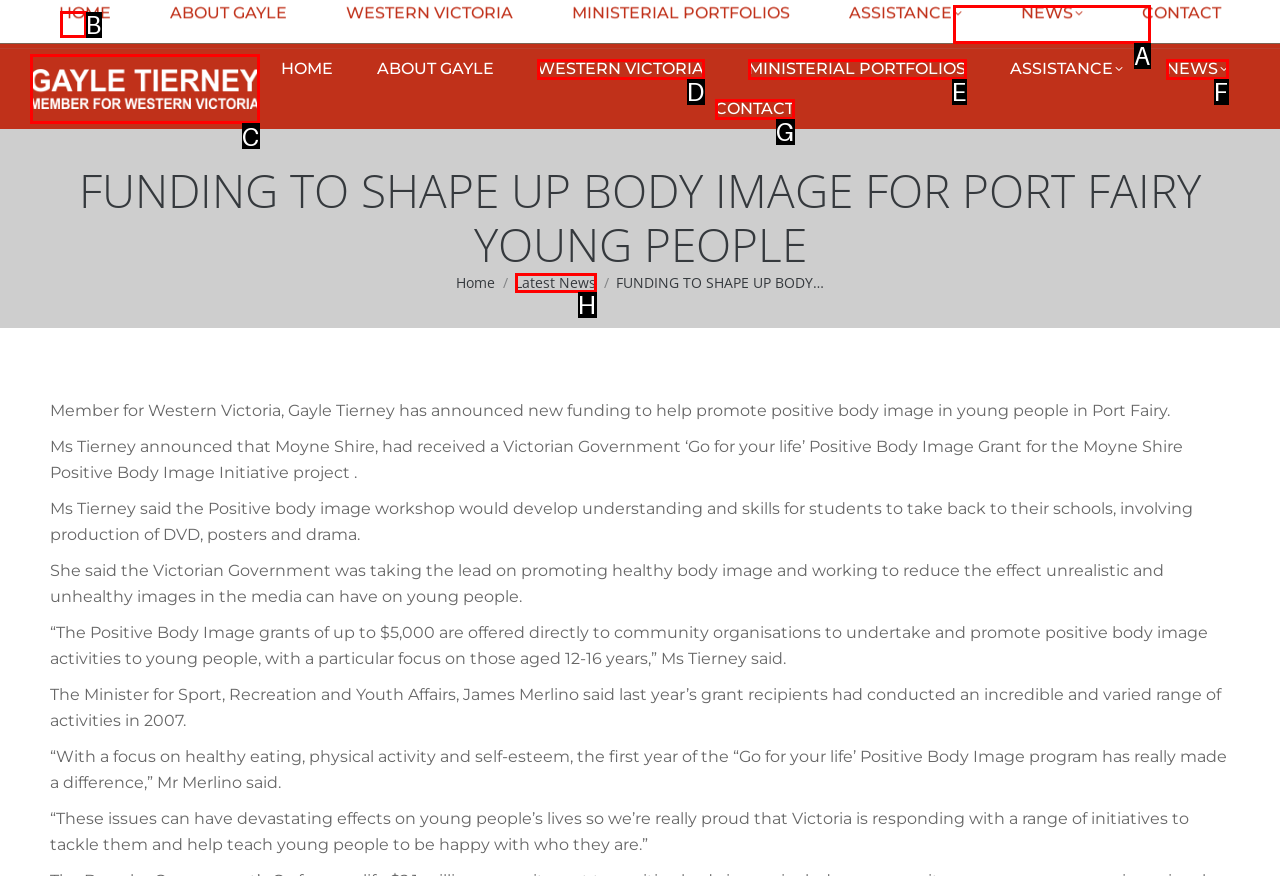Identify the HTML element that corresponds to the following description: parent_node: Gayle Tierney Provide the letter of the best matching option.

C